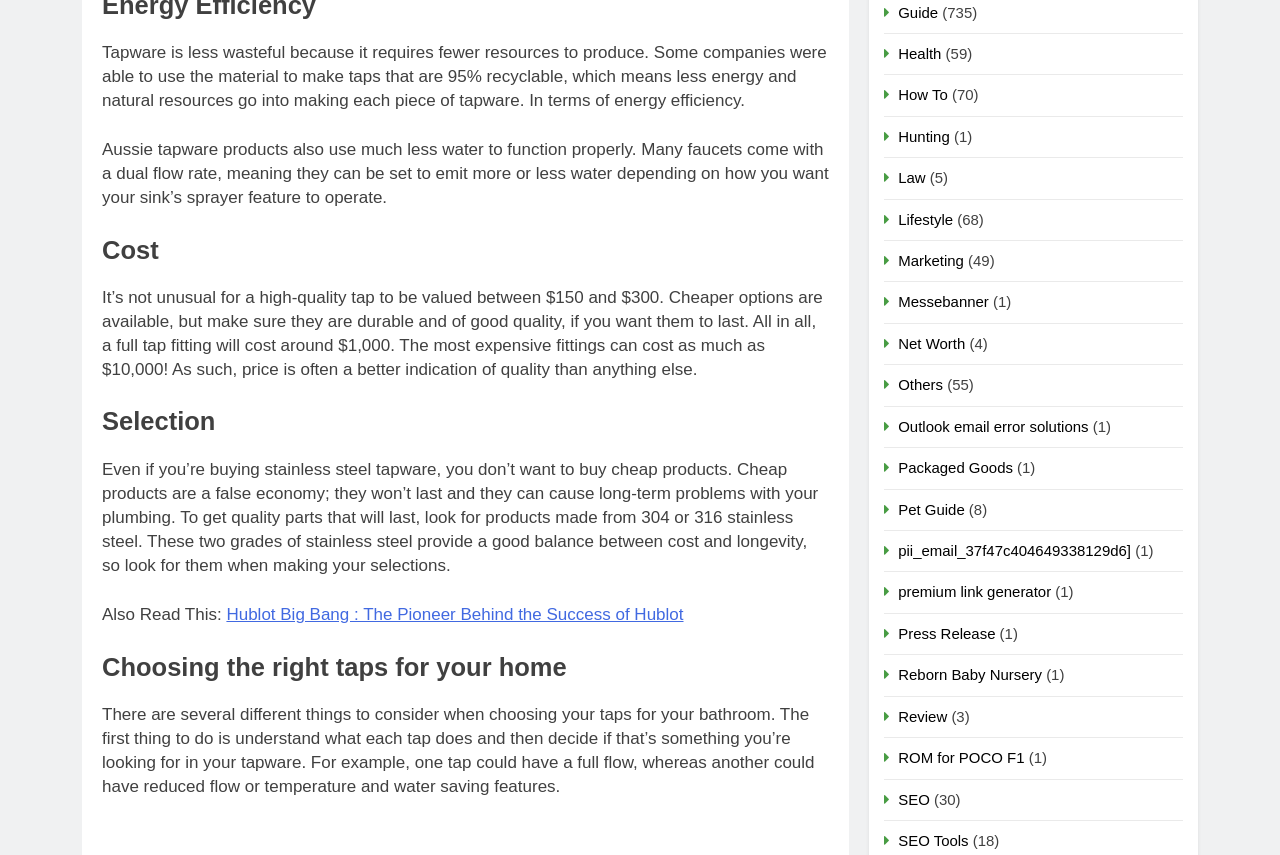Please determine the bounding box coordinates of the element to click in order to execute the following instruction: "Search the site". The coordinates should be four float numbers between 0 and 1, specified as [left, top, right, bottom].

None